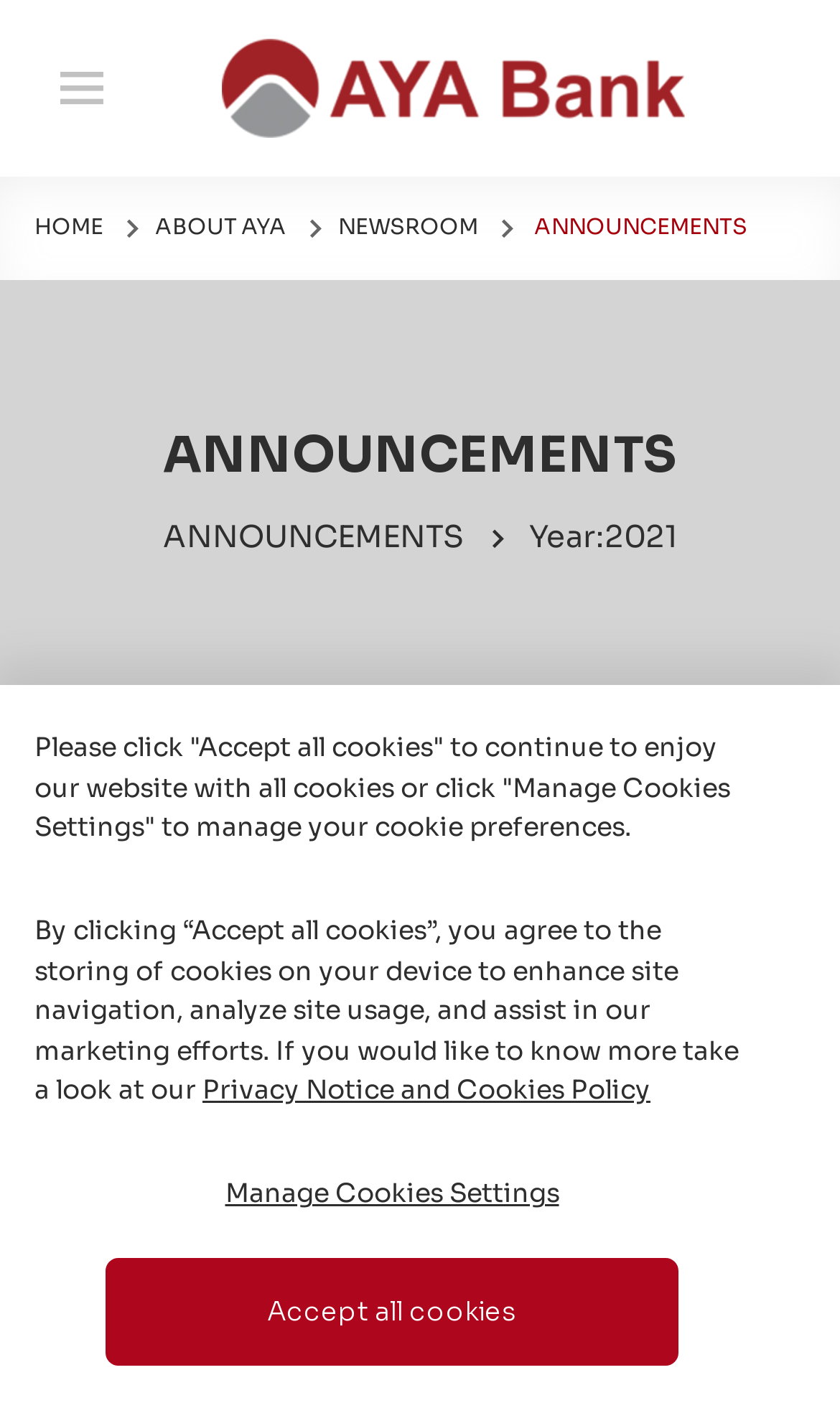Locate the bounding box coordinates of the element that should be clicked to execute the following instruction: "Click on the 'Start' breadcrumb".

None